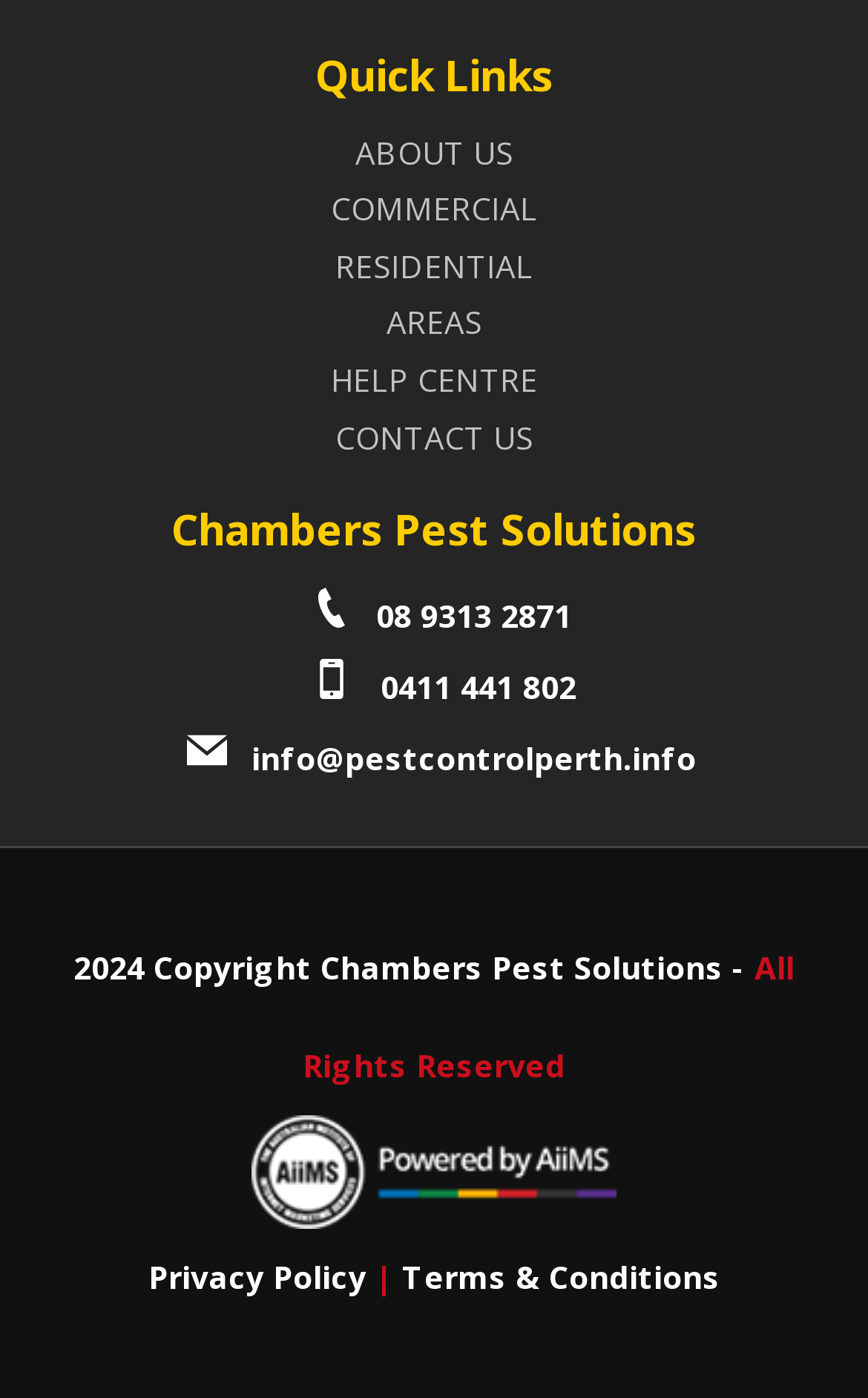Please provide a comprehensive answer to the question based on the screenshot: What is the company name?

The company name can be found in the heading element with the text 'Chambers Pest Solutions' located at the top of the webpage, with a bounding box coordinate of [0.026, 0.358, 0.974, 0.401].